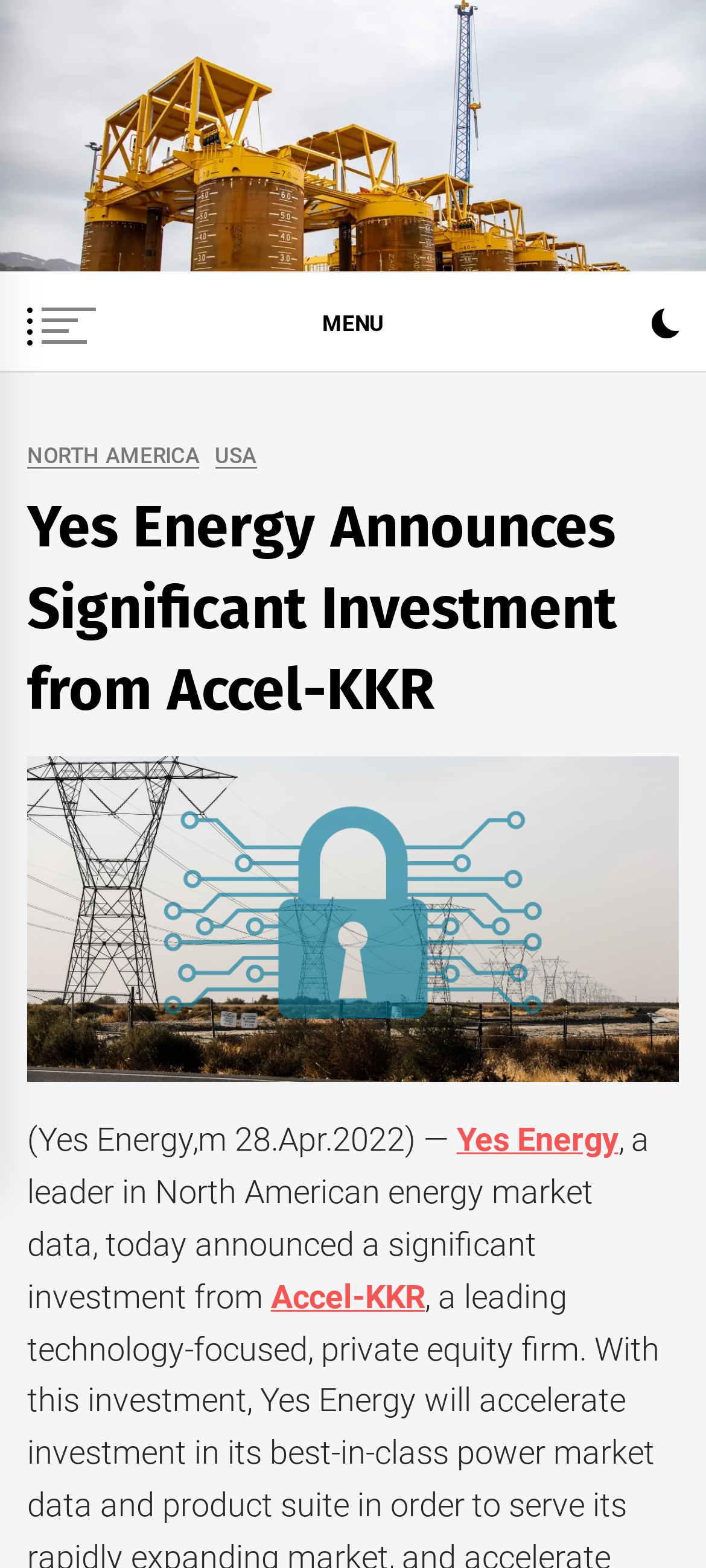Provide your answer to the question using just one word or phrase: What is the region of focus for the energy news leader?

Latin America and Caribbean